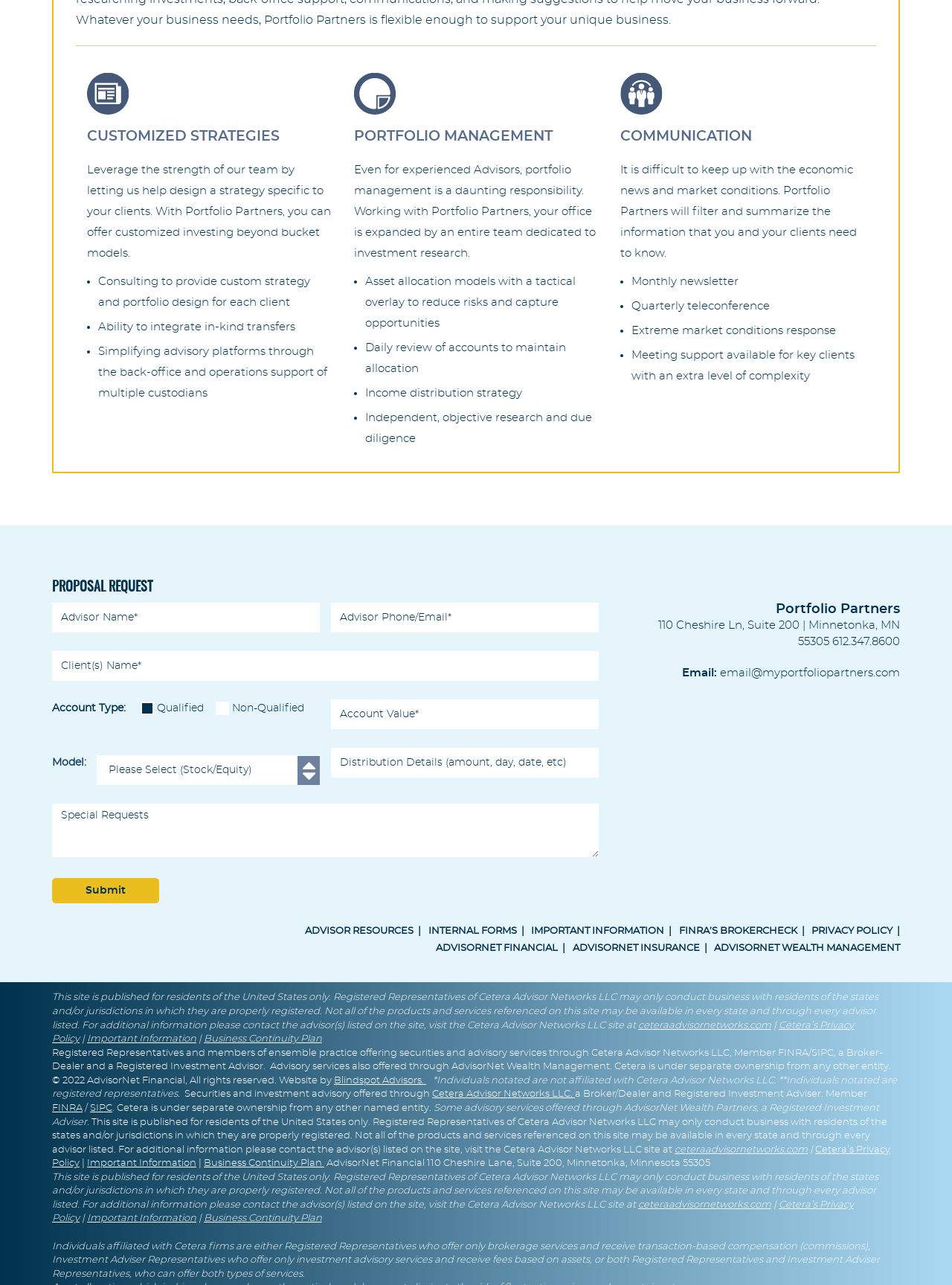Please pinpoint the bounding box coordinates for the region I should click to adhere to this instruction: "Enter advisor name".

[0.055, 0.469, 0.336, 0.492]